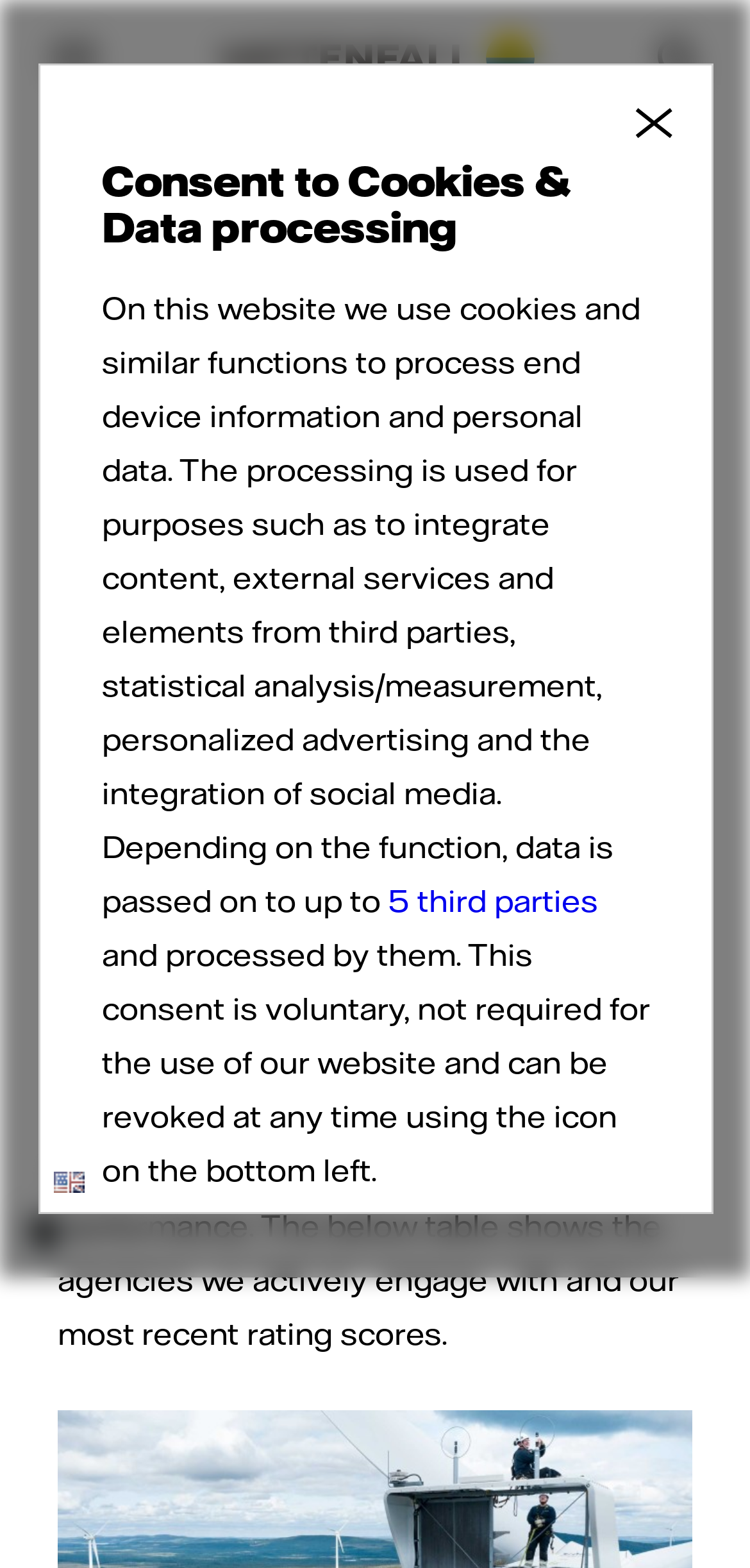Give a one-word or short-phrase answer to the following question: 
How many checkboxes are in the 'Purpose' form?

3